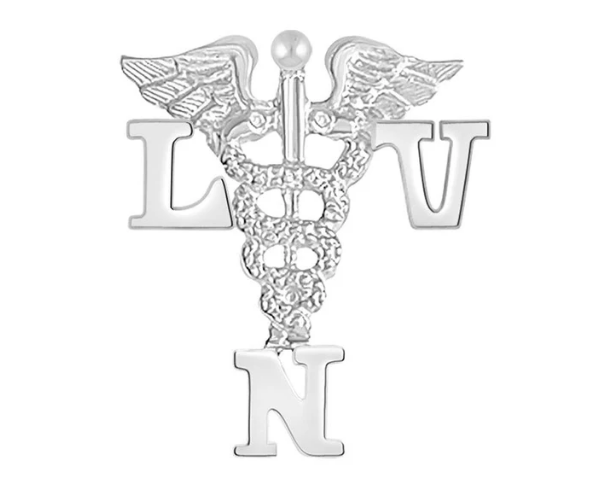What is the significance of the pin?
Give a detailed and exhaustive answer to the question.

According to the caption, the pin serves as a significant gift to celebrate the achievements of Licensed Vocational Nurses, especially during graduation pinning ceremonies, symbolizing pride in the nursing profession.